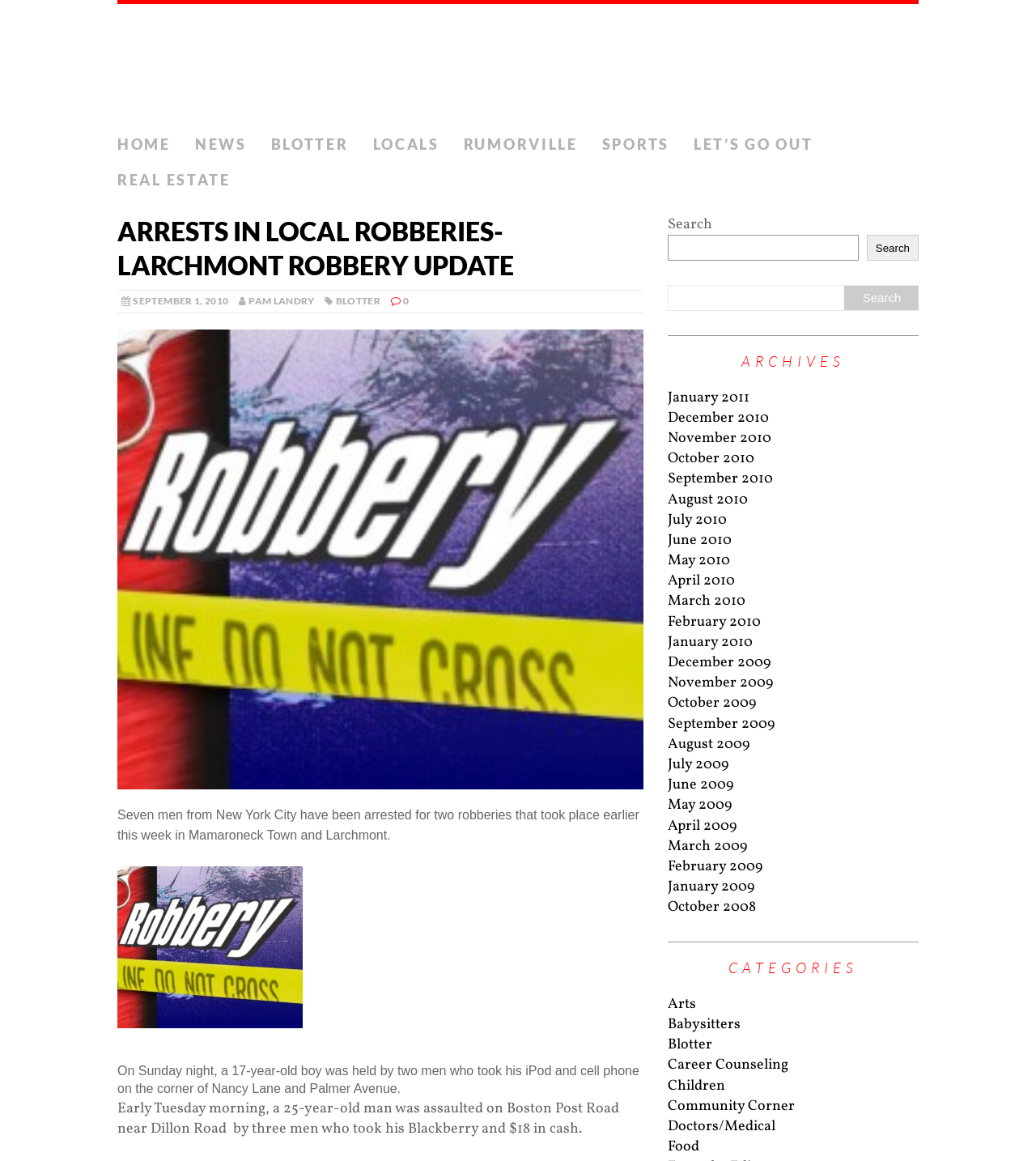Create a detailed summary of all the visual and textual information on the webpage.

This webpage is about local news, specifically an update on arrests related to robberies in Larchmont. At the top, there is a navigation menu with links to different sections of the website, including "HOME", "NEWS", "BLOTTER", "LOCALS", "RUMORVILLE", "SPORTS", "LET'S GO OUT", and "REAL ESTATE". Below the navigation menu, there is a header section with the title "ARRESTS IN LOCAL ROBBERIES-LARCHMONT ROBBERY UPDATE" and a subheading "SEPTEMBER 1, 2010". 

To the right of the header section, there is a search bar with a button labeled "Search". Below the search bar, there is a section titled "ARCHIVES" with links to different months and years, from January 2011 to October 2008. 

Further down the page, there is a section with a news article about the arrests, which includes three paragraphs of text describing the robberies and the arrests. The article is accompanied by an image. 

On the right side of the page, there is a section titled "CATEGORIES" with links to different categories, including "Arts", "Babysitters", "Blotter", and others.